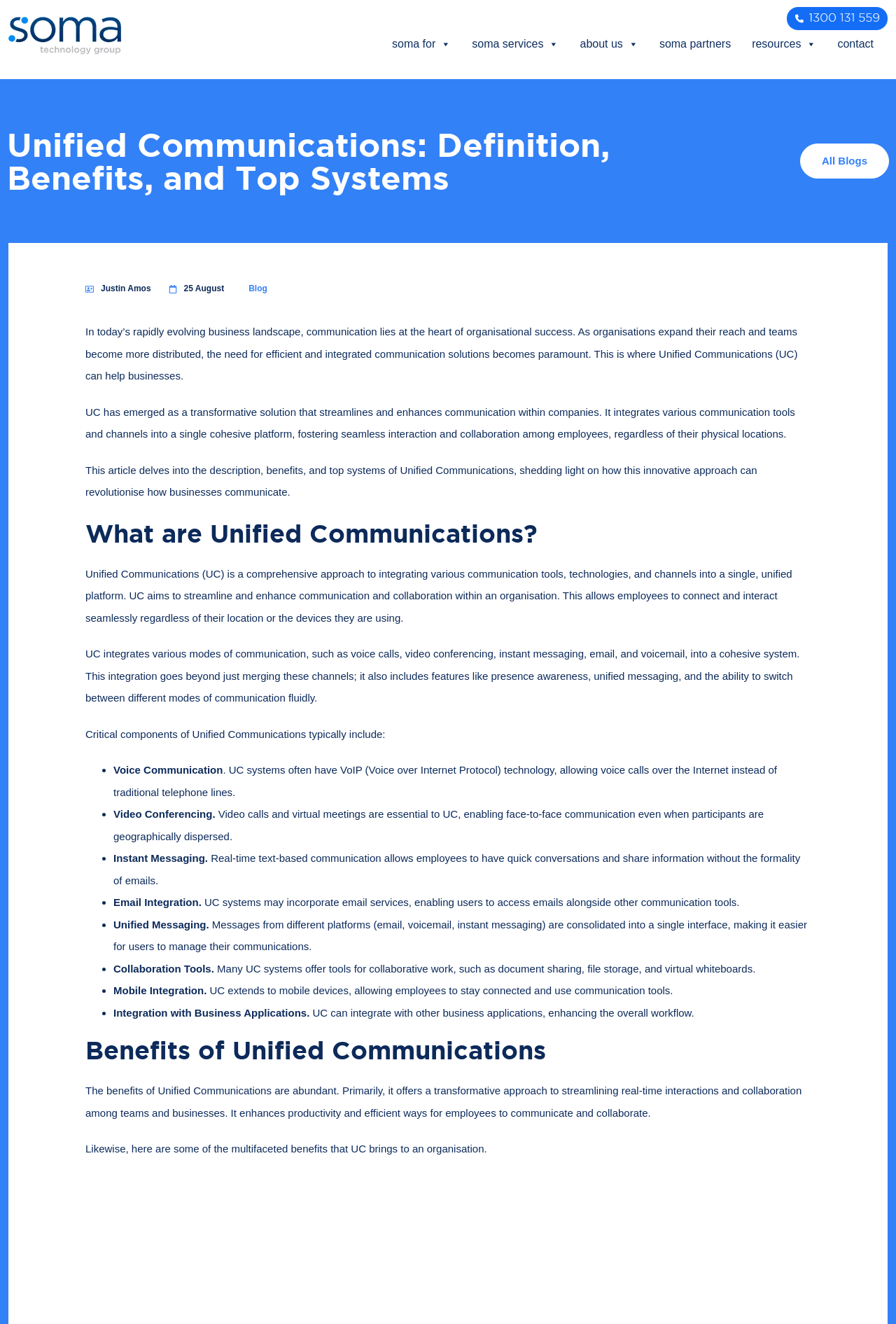Provide a thorough description of this webpage.

This webpage is about Unified Communications (UC) in modern business, discussing its definition, benefits, and top systems in the industry. At the top left corner, there is a logo of Somait, and on the top right corner, there is a phone number and a search icon. Below the logo, there is a navigation menu with links to "soma for", "soma services", "about us", "soma partners", "resources", and "contact".

The main content of the webpage is divided into sections, starting with a heading "Unified Communications: Definition, Benefits, and Top Systems". Below this heading, there is a brief introduction to UC, explaining its importance in modern business and its role in streamlining communication within companies.

The next section is titled "What are Unified Communications?" and provides a detailed description of UC, including its aim to integrate various communication tools and channels into a single platform. This section also lists the critical components of UC, such as voice communication, video conferencing, instant messaging, email integration, unified messaging, collaboration tools, and mobile integration.

Following this, there is a section titled "Benefits of Unified Communications", which discusses the advantages of UC, including enhanced productivity, efficient communication, and collaboration among teams and businesses.